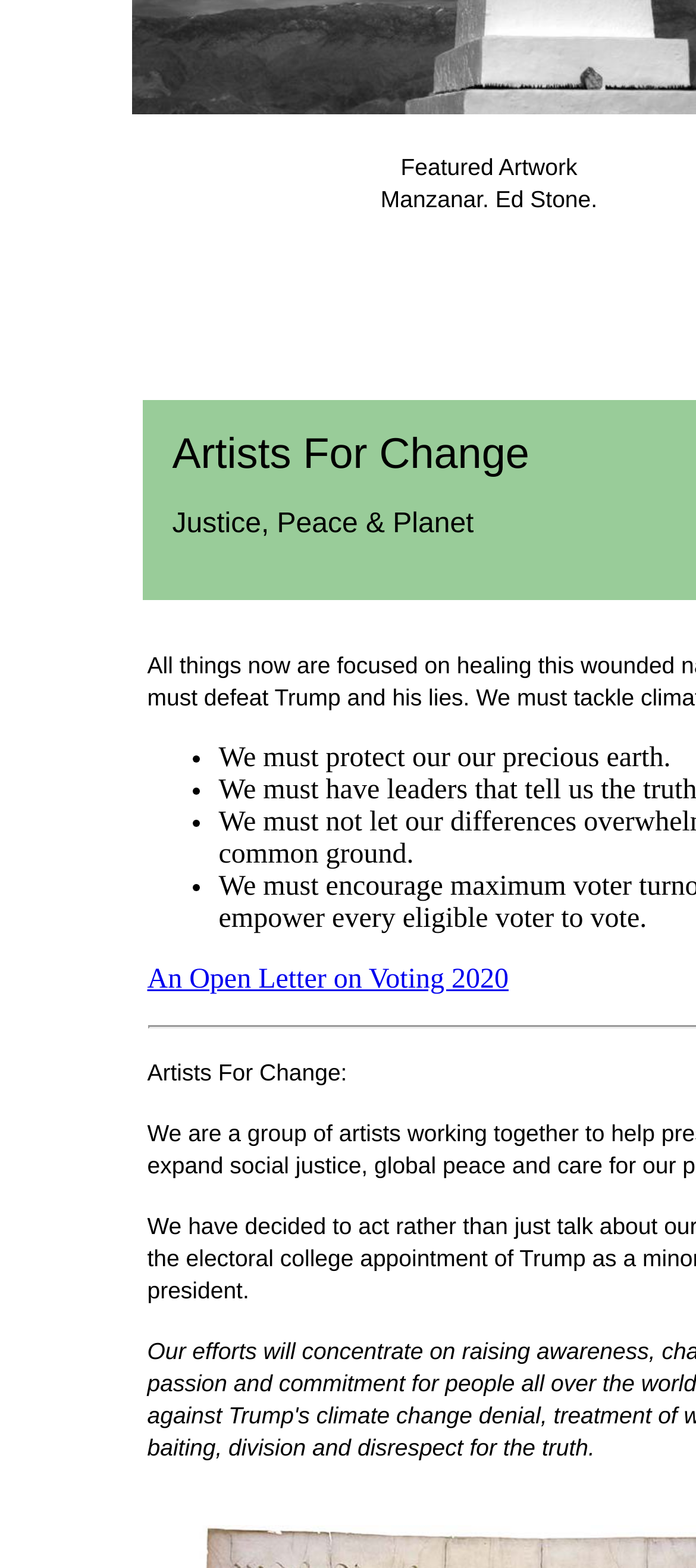What is the title of the link?
Please look at the screenshot and answer using one word or phrase.

An Open Letter on Voting 2020